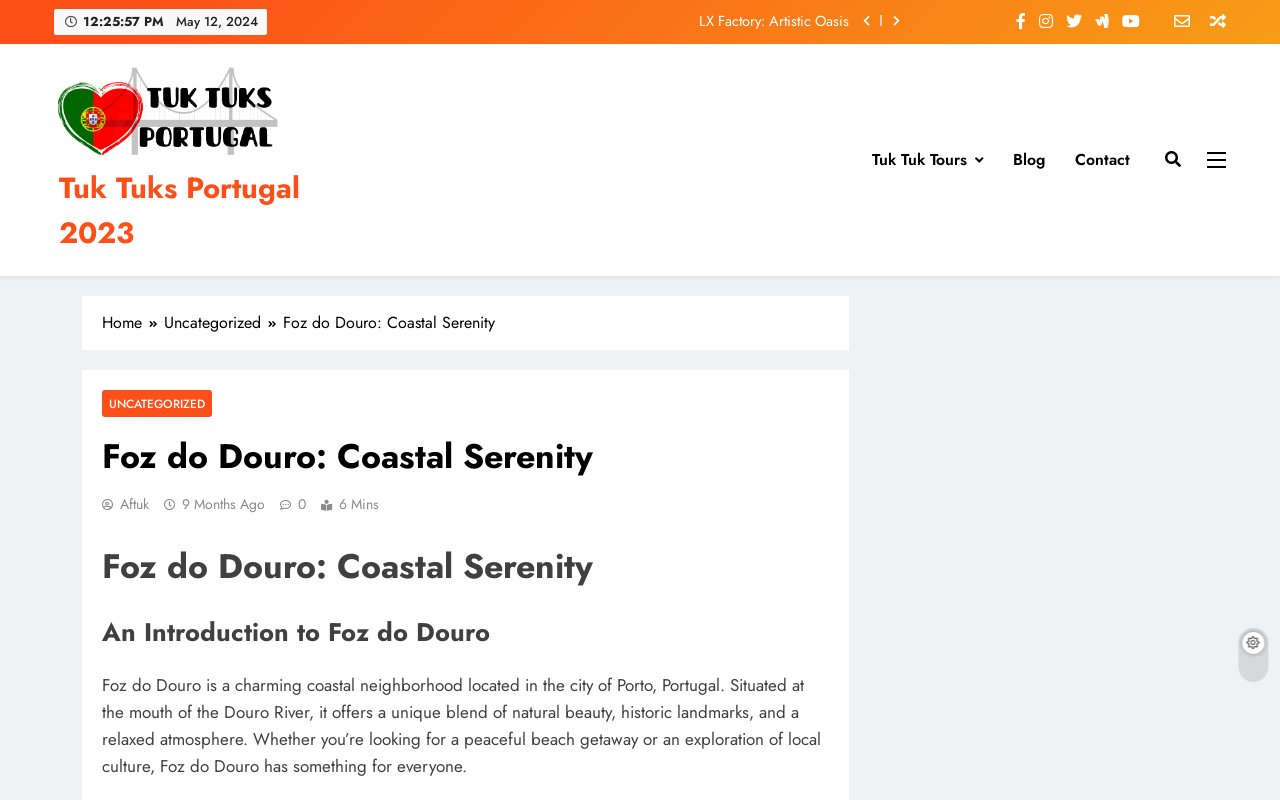Find the bounding box coordinates of the element you need to click on to perform this action: 'Read the blog'. The coordinates should be represented by four float values between 0 and 1, in the format [left, top, right, bottom].

[0.78, 0.167, 0.828, 0.234]